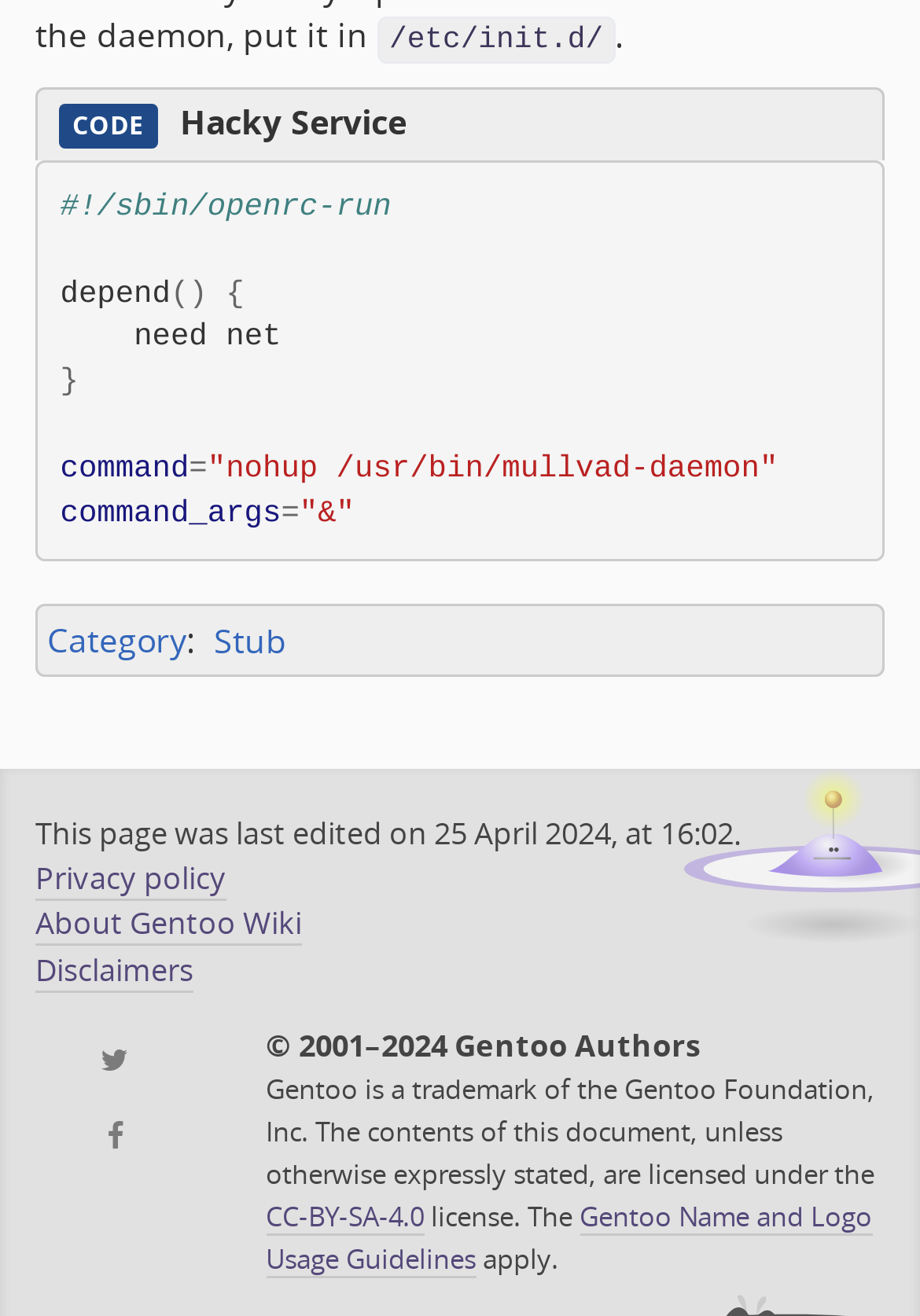Determine the bounding box coordinates for the area that should be clicked to carry out the following instruction: "Click Privacy policy".

[0.038, 0.652, 0.246, 0.685]